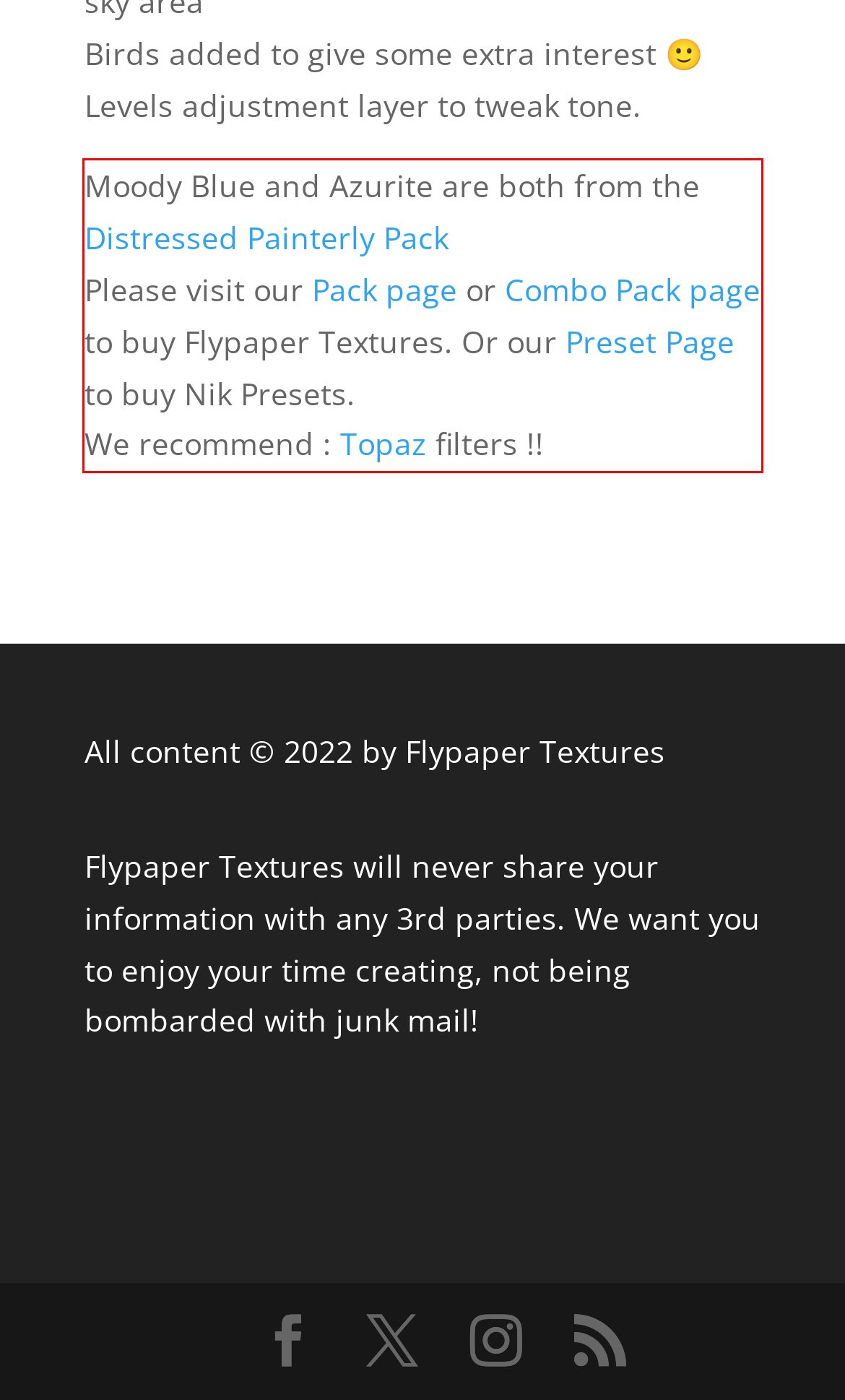Given the screenshot of a webpage, identify the red rectangle bounding box and recognize the text content inside it, generating the extracted text.

Moody Blue and Azurite are both from the Distressed Painterly Pack Please visit our Pack page or Combo Pack page to buy Flypaper Textures. Or our Preset Page to buy Nik Presets. We recommend : Topaz filters !!